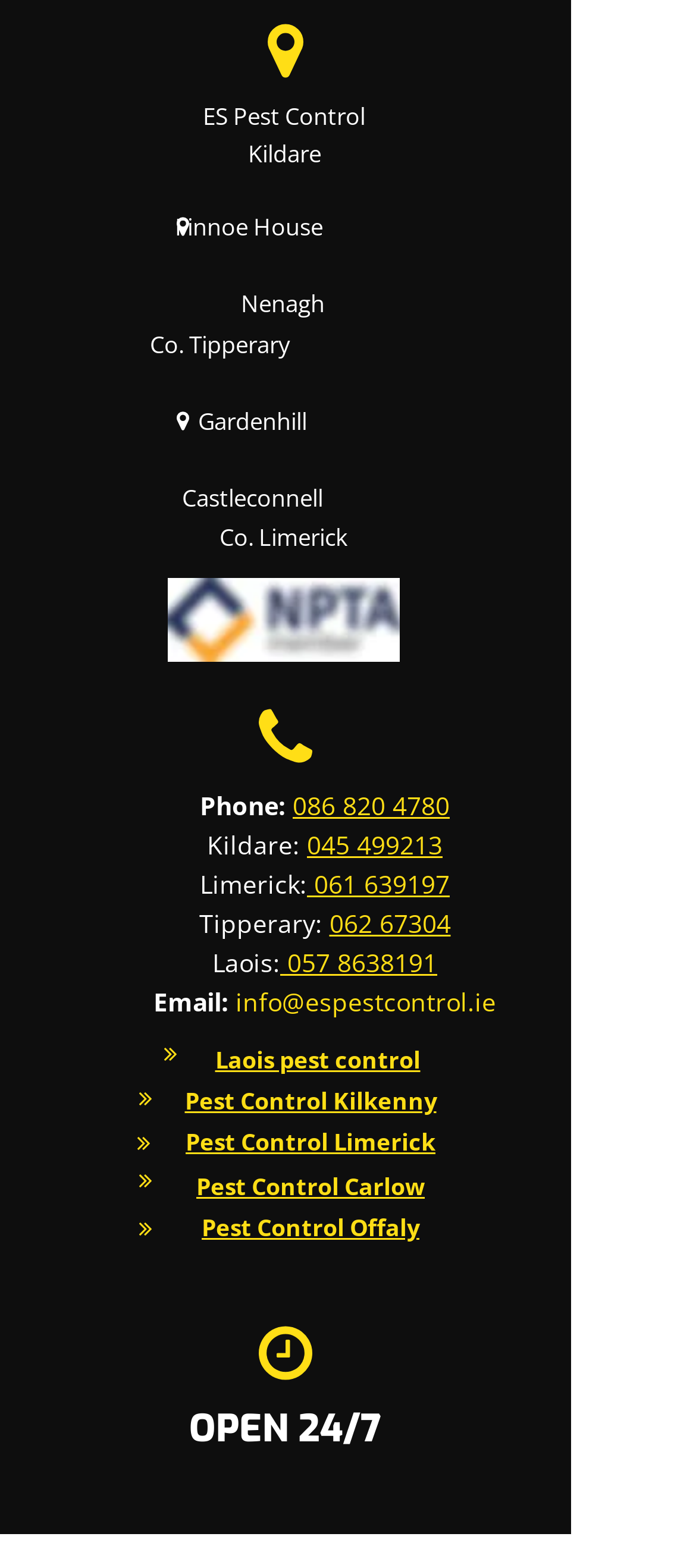Locate the bounding box for the described UI element: "Pest Control Limerick". Ensure the coordinates are four float numbers between 0 and 1, formatted as [left, top, right, bottom].

[0.267, 0.725, 0.626, 0.737]